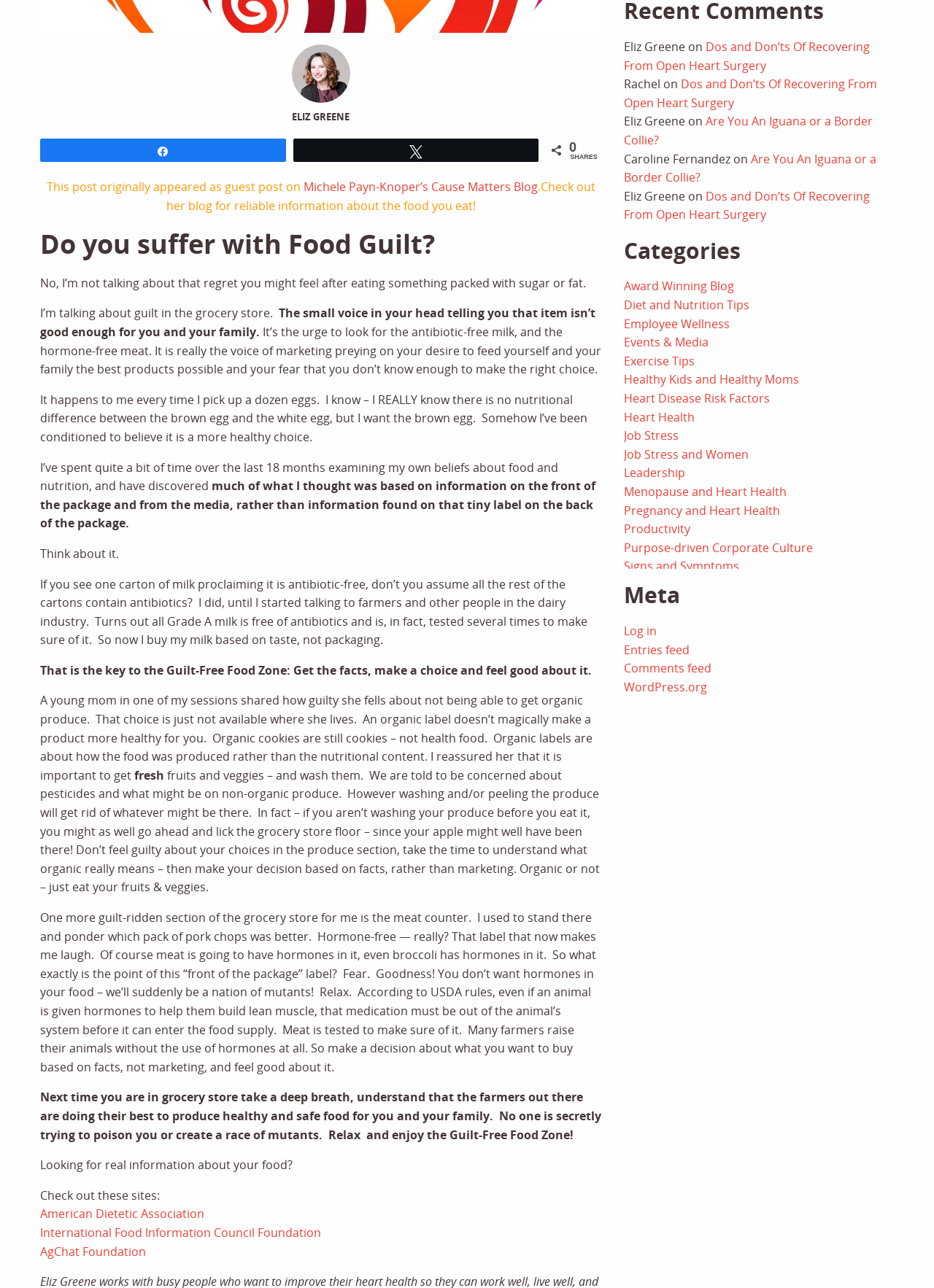Identify the bounding box of the HTML element described here: "Stress-Proof Resources". Provide the coordinates as four float numbers between 0 and 1: [left, top, right, bottom].

[0.668, 0.477, 0.806, 0.489]